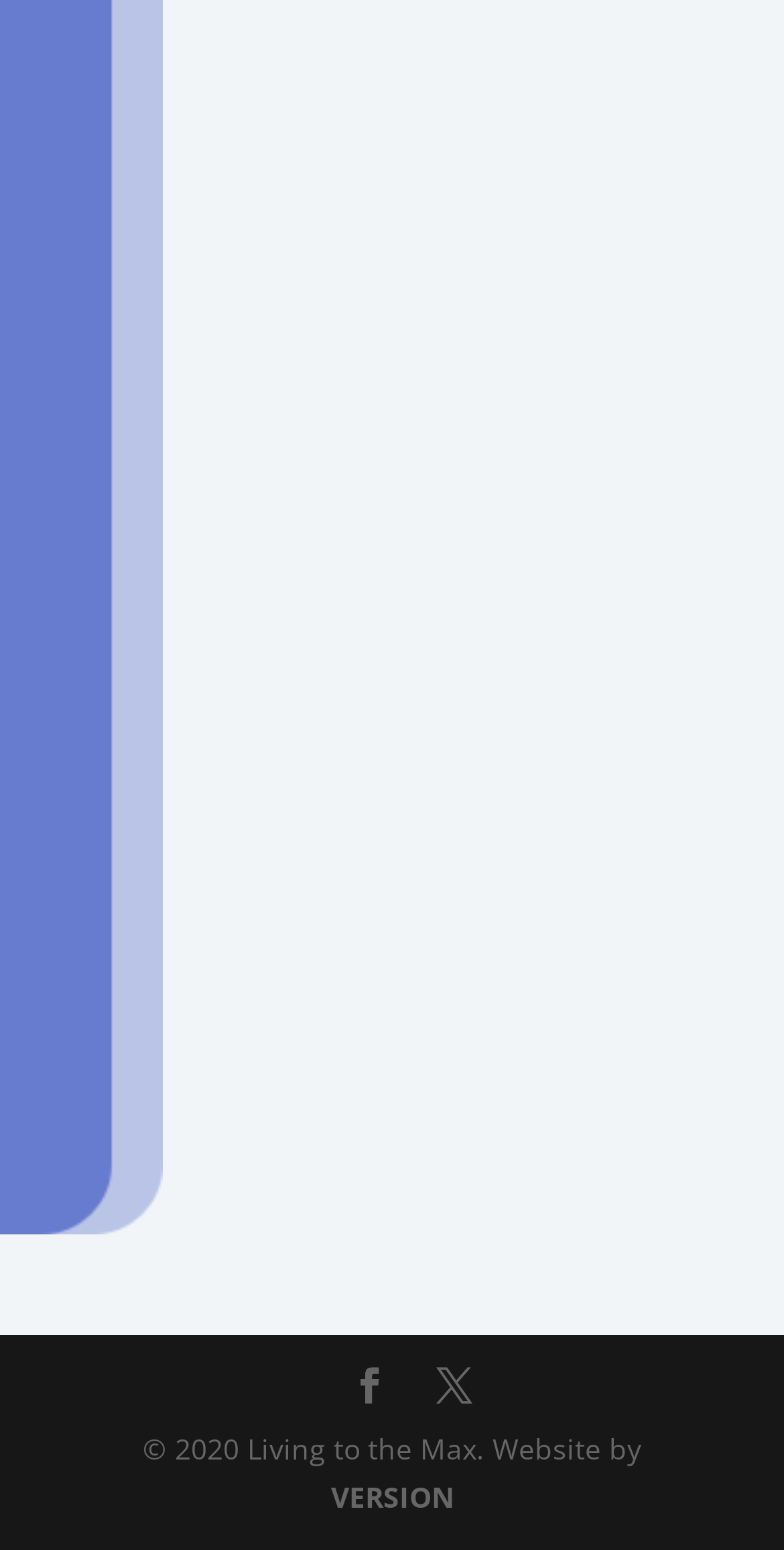Locate the UI element described by name="et_pb_contact_message_0" placeholder="Reason for Visiting" in the provided webpage screenshot. Return the bounding box coordinates in the format (top-left x, top-left y, bottom-right x, bottom-right y), ensuring all values are between 0 and 1.

[0.173, 0.339, 0.897, 0.534]